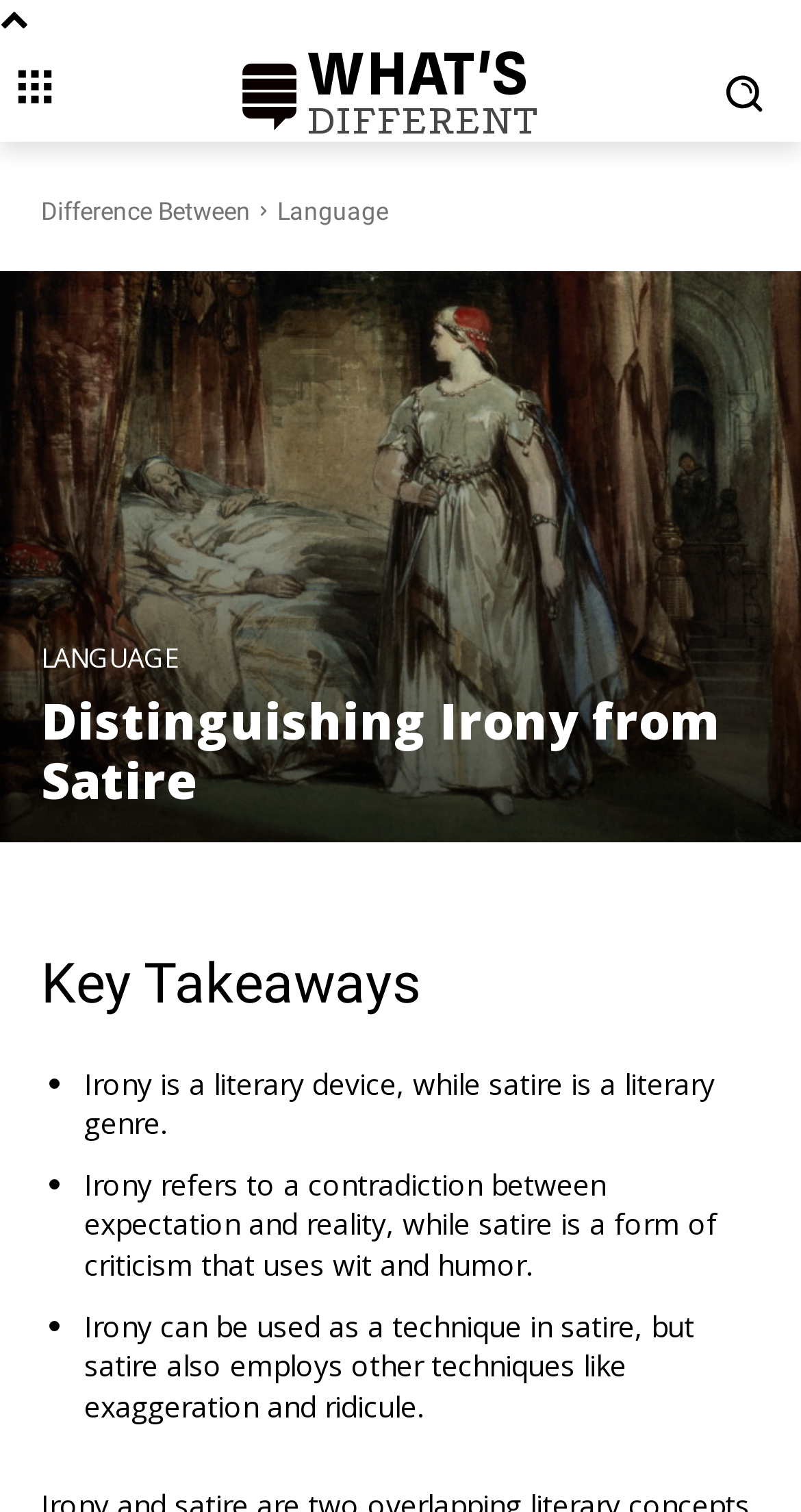Provide a short answer using a single word or phrase for the following question: 
Can irony be used in satire?

Yes